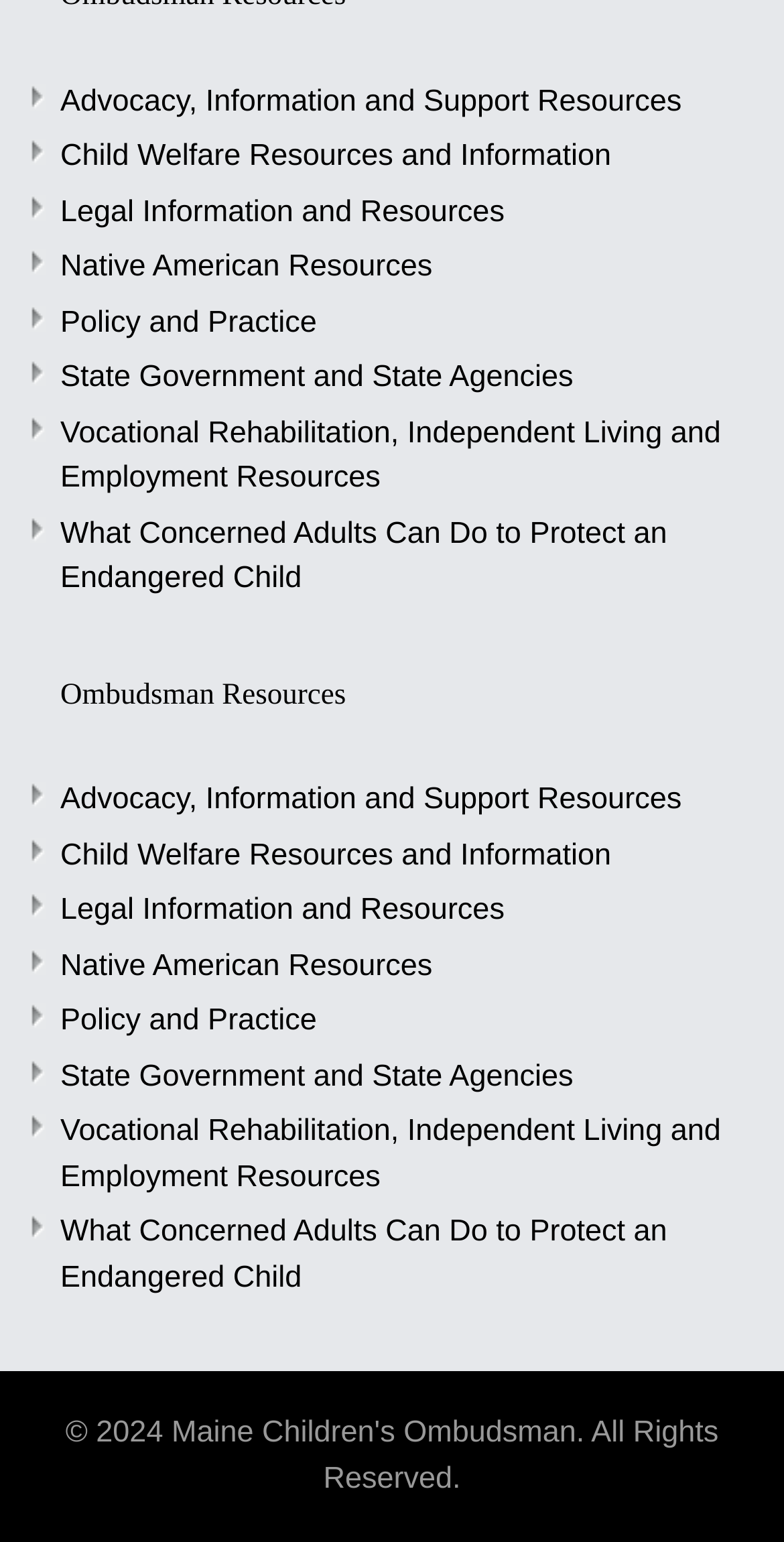Based on the image, give a detailed response to the question: How many links are listed under 'Ombudsman Resources'?

By counting the number of links listed under the 'Ombudsman Resources' heading, I found that there are 11 links listed, each with a corresponding list marker.